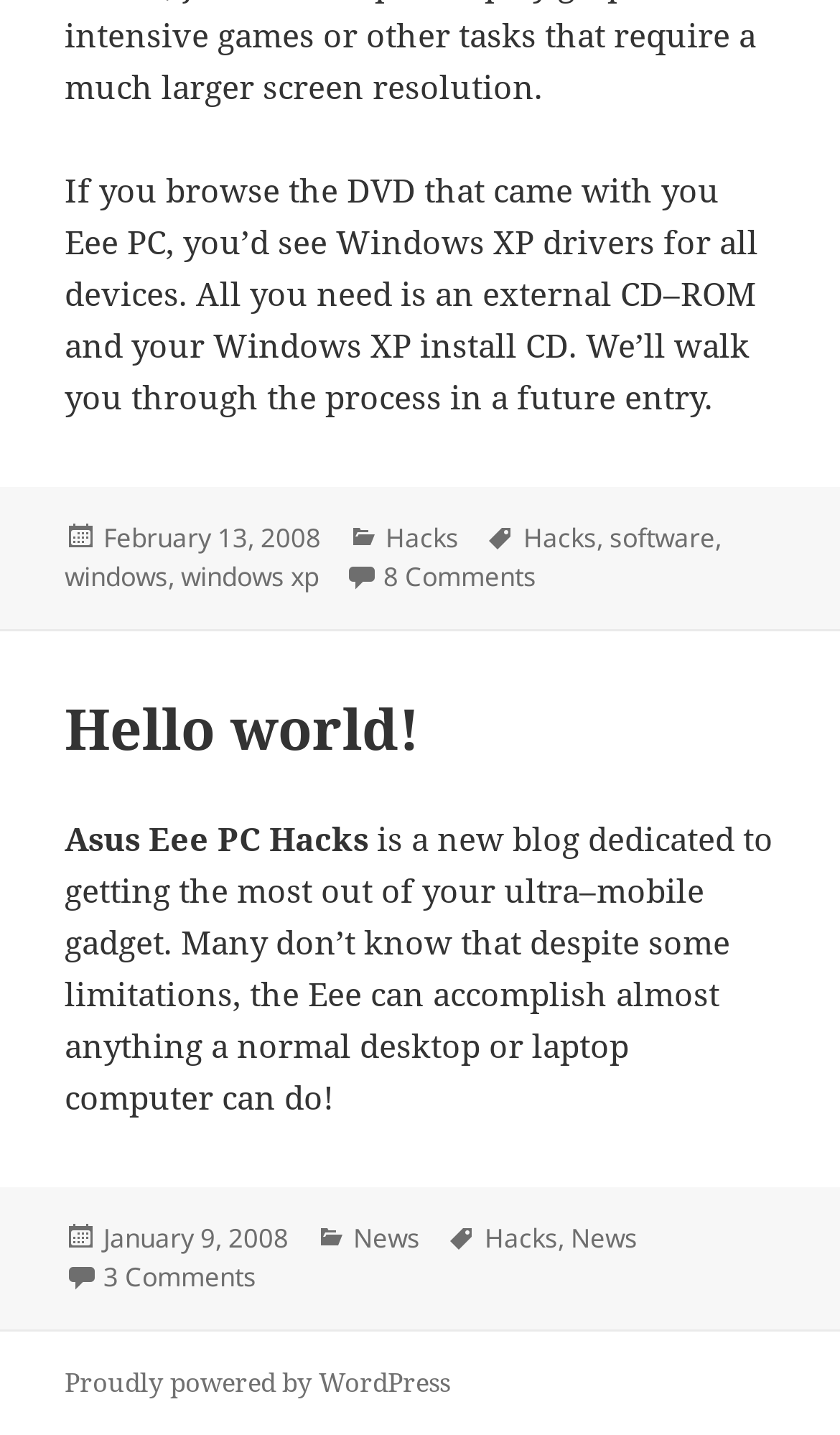Please find the bounding box coordinates of the section that needs to be clicked to achieve this instruction: "Click on 'February 13, 2008'".

[0.123, 0.362, 0.382, 0.389]